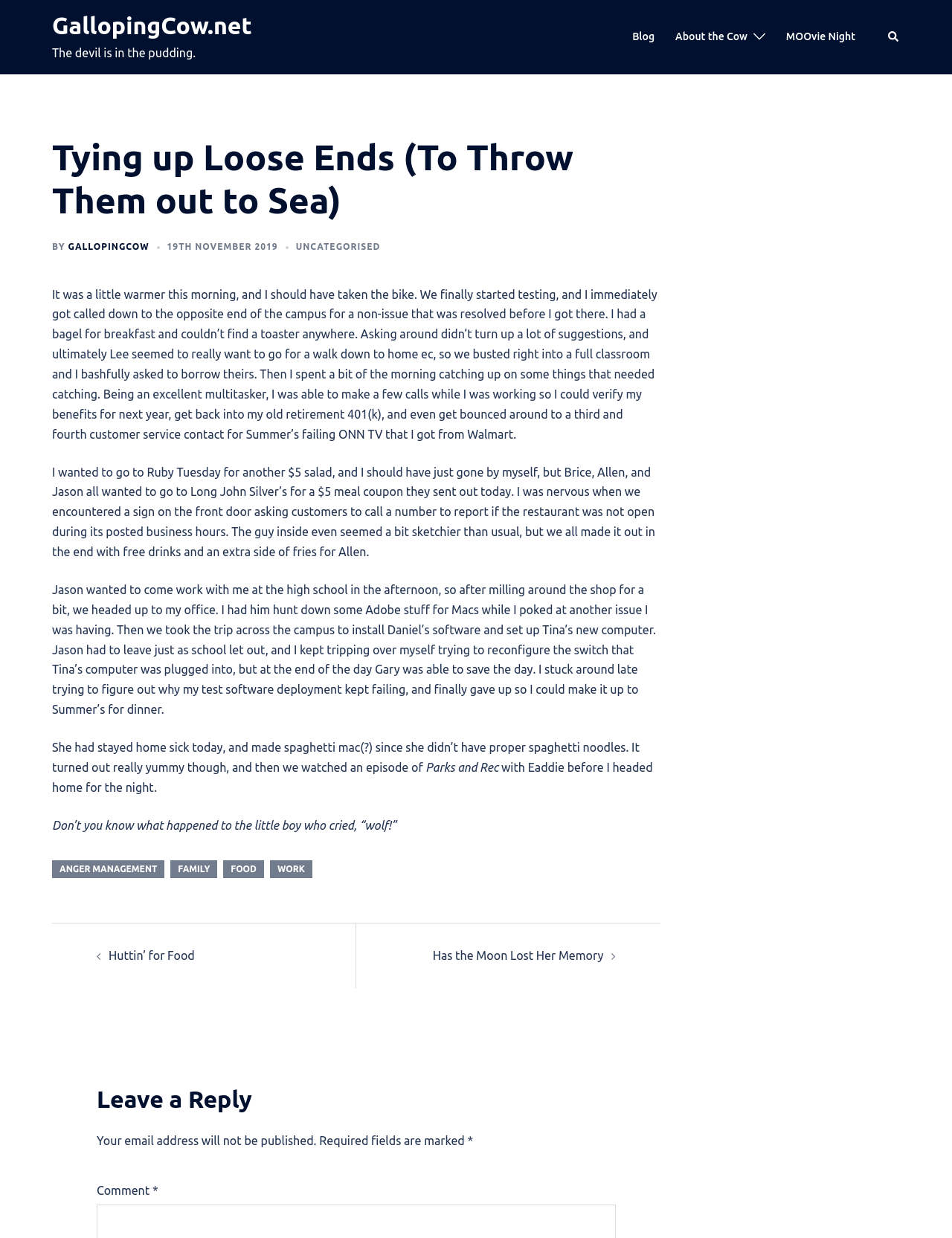Please identify the bounding box coordinates of the element's region that I should click in order to complete the following instruction: "Visit 'MOOvie Night'". The bounding box coordinates consist of four float numbers between 0 and 1, i.e., [left, top, right, bottom].

[0.826, 0.023, 0.898, 0.037]